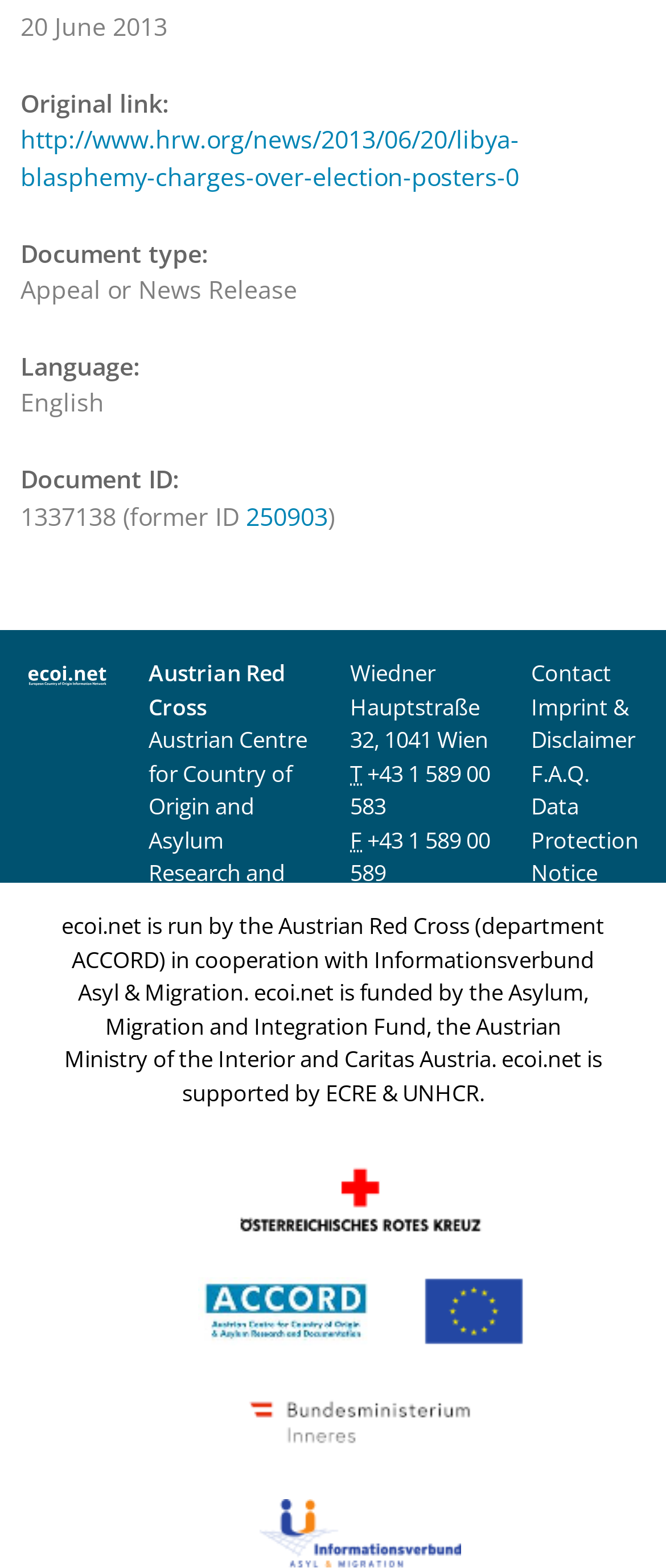From the given element description: "aria-label="Twitter"", find the bounding box for the UI element. Provide the coordinates as four float numbers between 0 and 1, in the order [left, top, right, bottom].

None